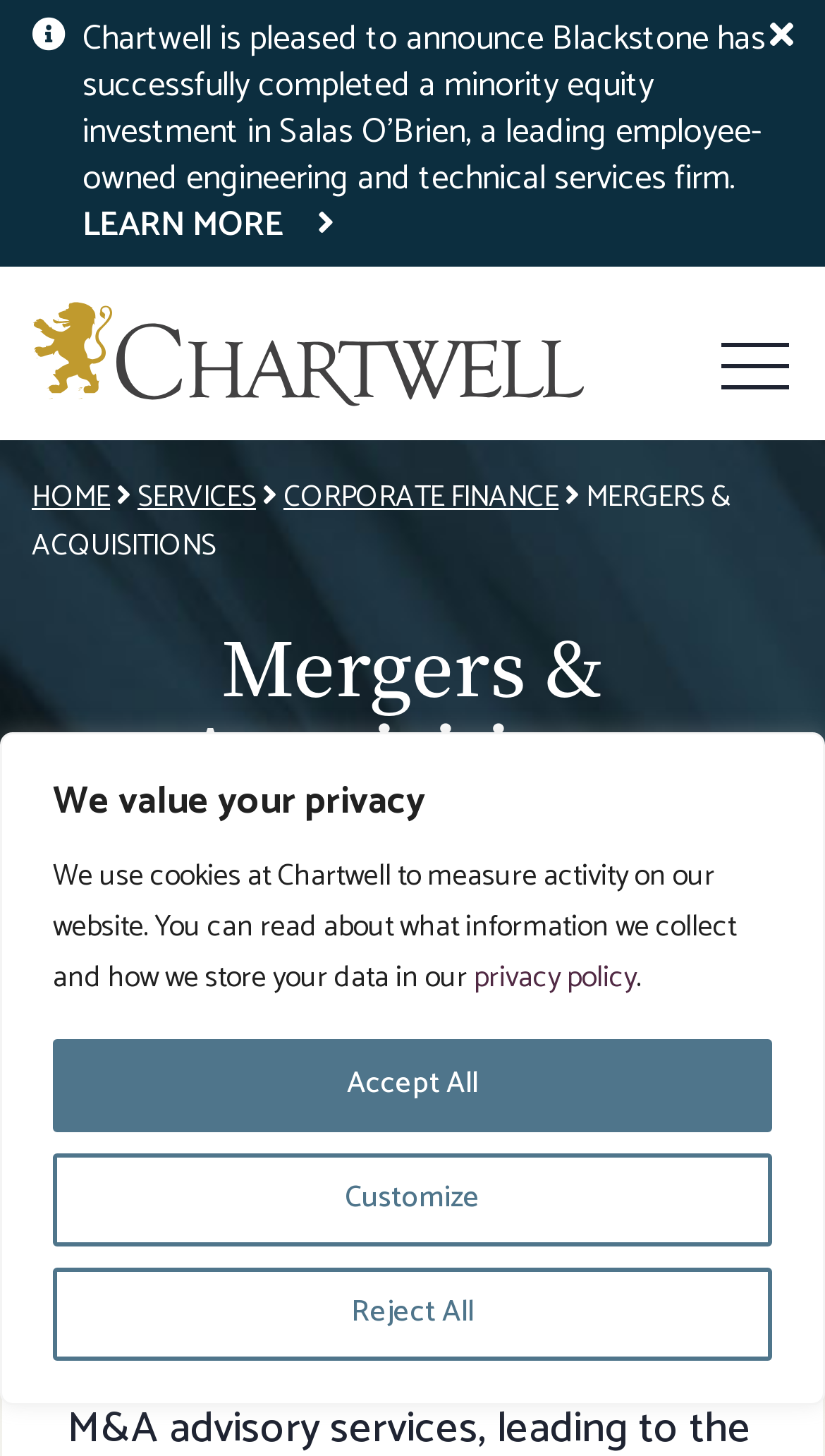Locate the bounding box coordinates of the area to click to fulfill this instruction: "View the Chartwell image". The bounding box should be presented as four float numbers between 0 and 1, in the order [left, top, right, bottom].

[0.038, 0.206, 0.708, 0.279]